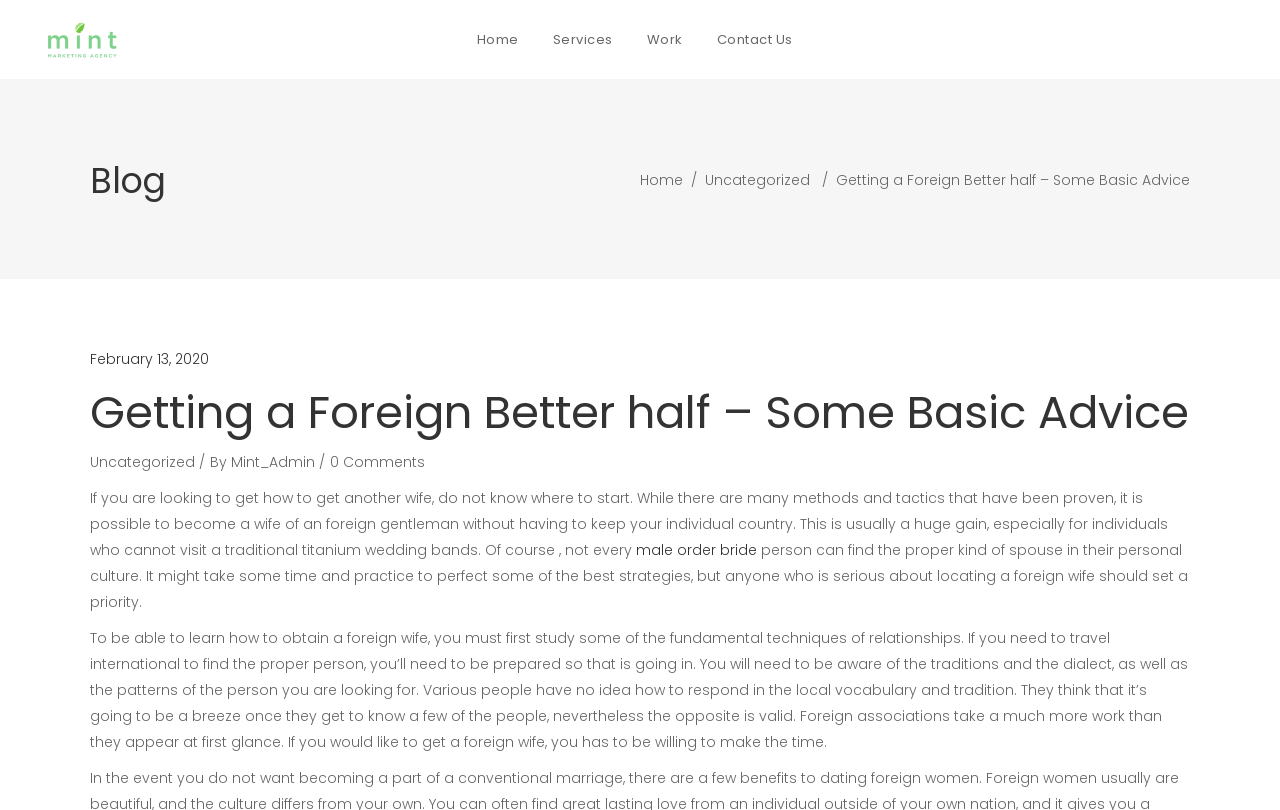Pinpoint the bounding box coordinates of the clickable area needed to execute the instruction: "View Search Form". The coordinates should be specified as four float numbers between 0 and 1, i.e., [left, top, right, bottom].

None